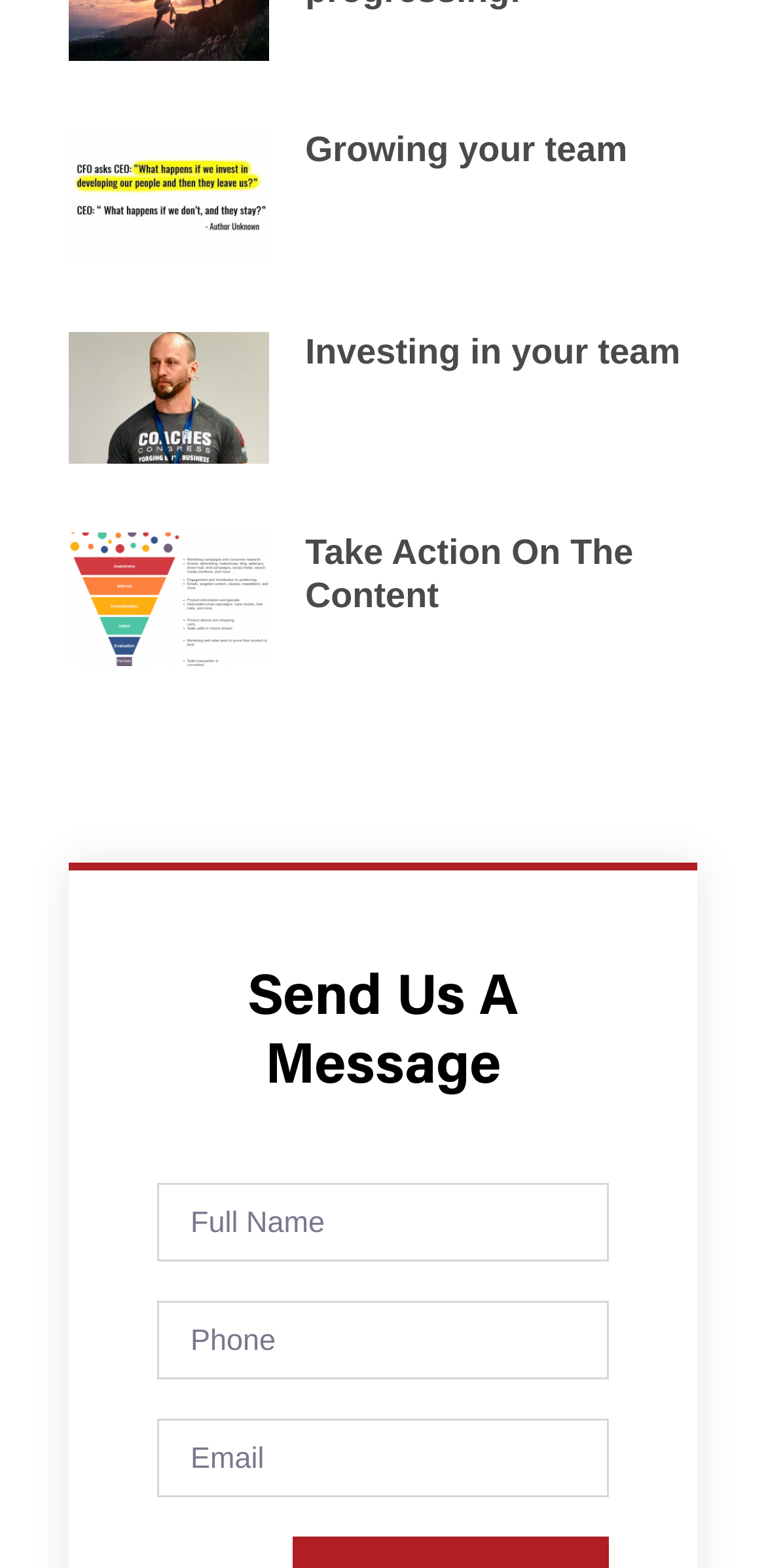Pinpoint the bounding box coordinates of the area that should be clicked to complete the following instruction: "Click on 'Growing your team'". The coordinates must be given as four float numbers between 0 and 1, i.e., [left, top, right, bottom].

[0.398, 0.083, 0.819, 0.108]